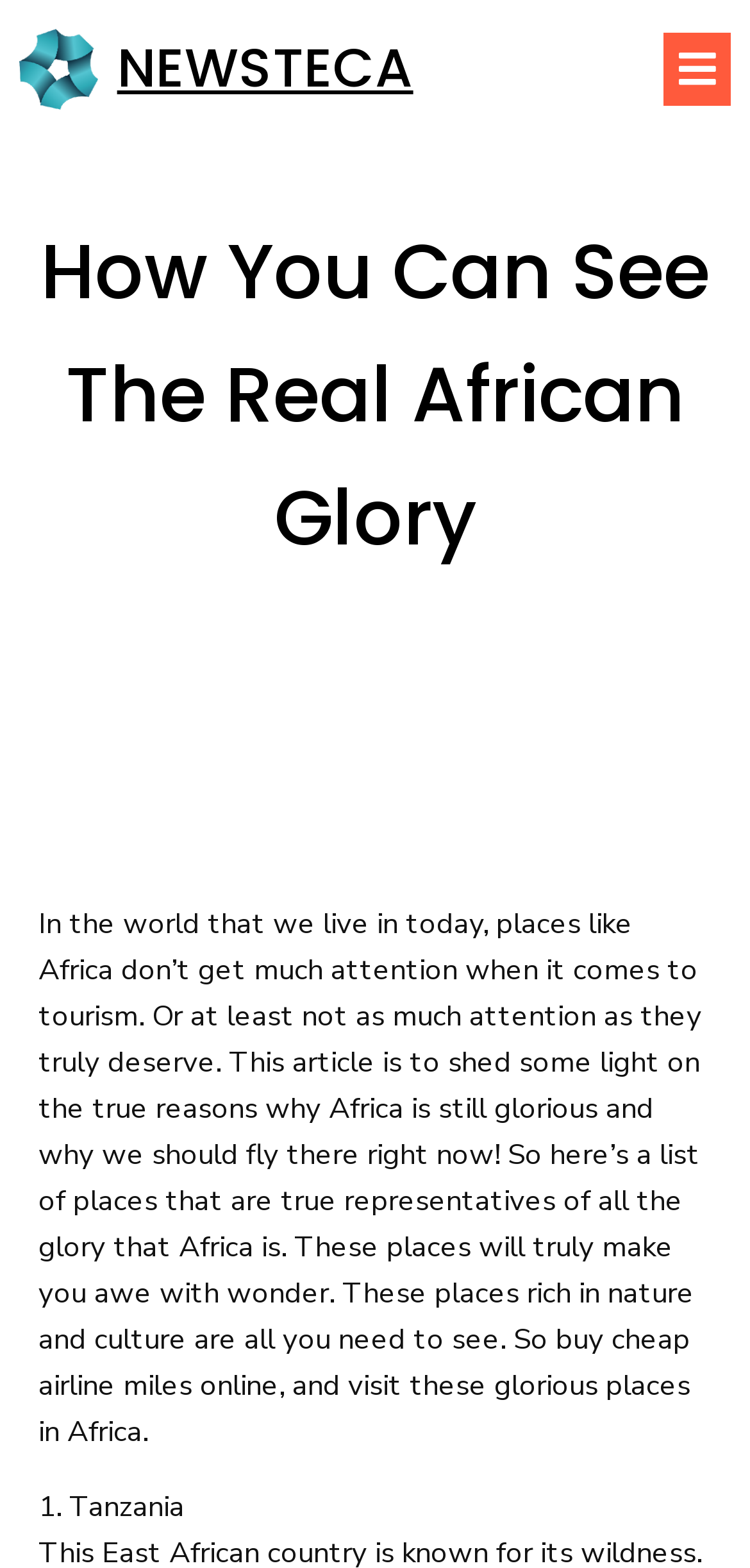Please identify the primary heading on the webpage and return its text.

How You Can See The Real African Glory